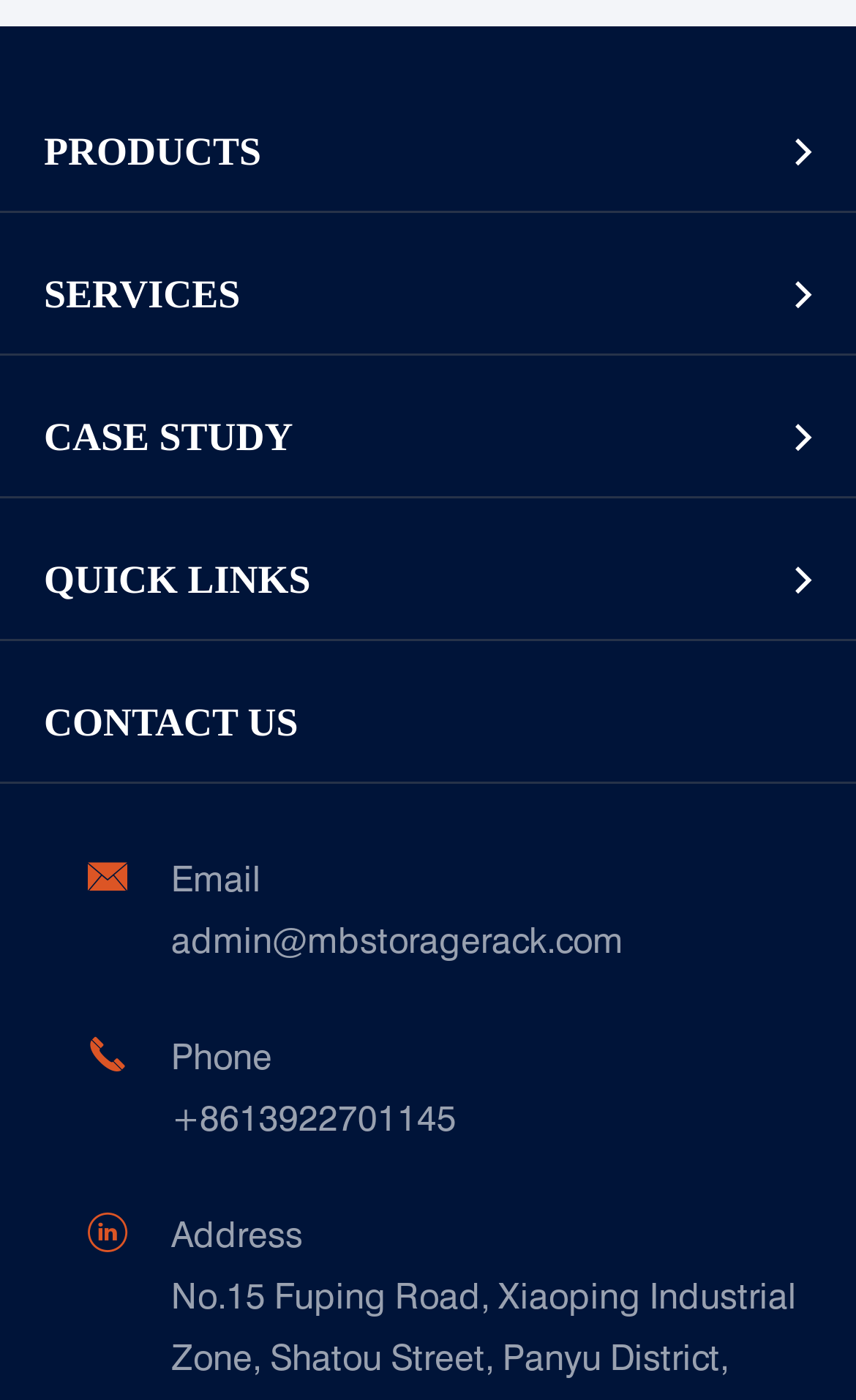Given the description "Food & Beverage", provide the bounding box coordinates of the corresponding UI element.

[0.051, 0.654, 1.0, 0.714]